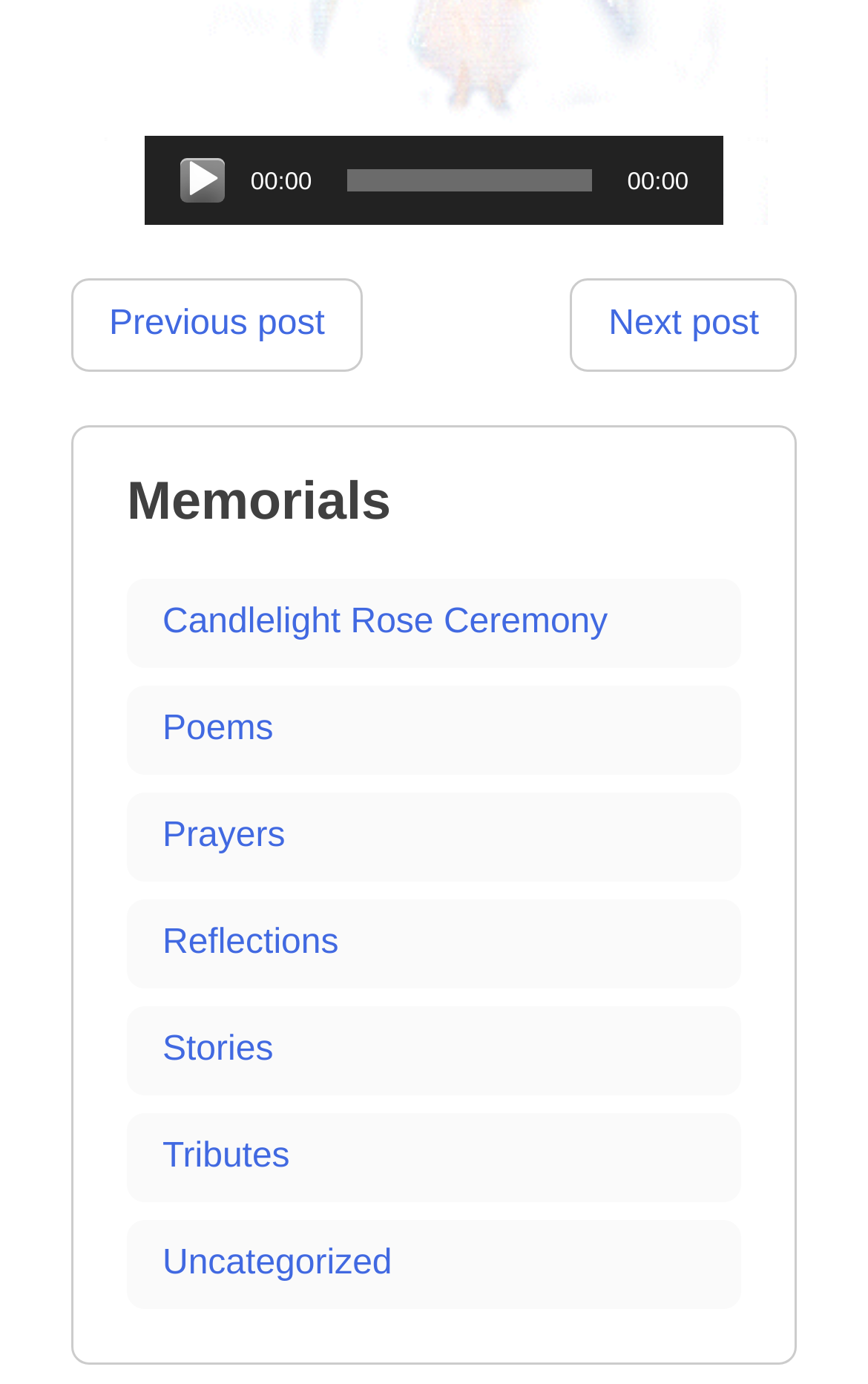What is the orientation of the Time Slider?
Using the screenshot, give a one-word or short phrase answer.

horizontal